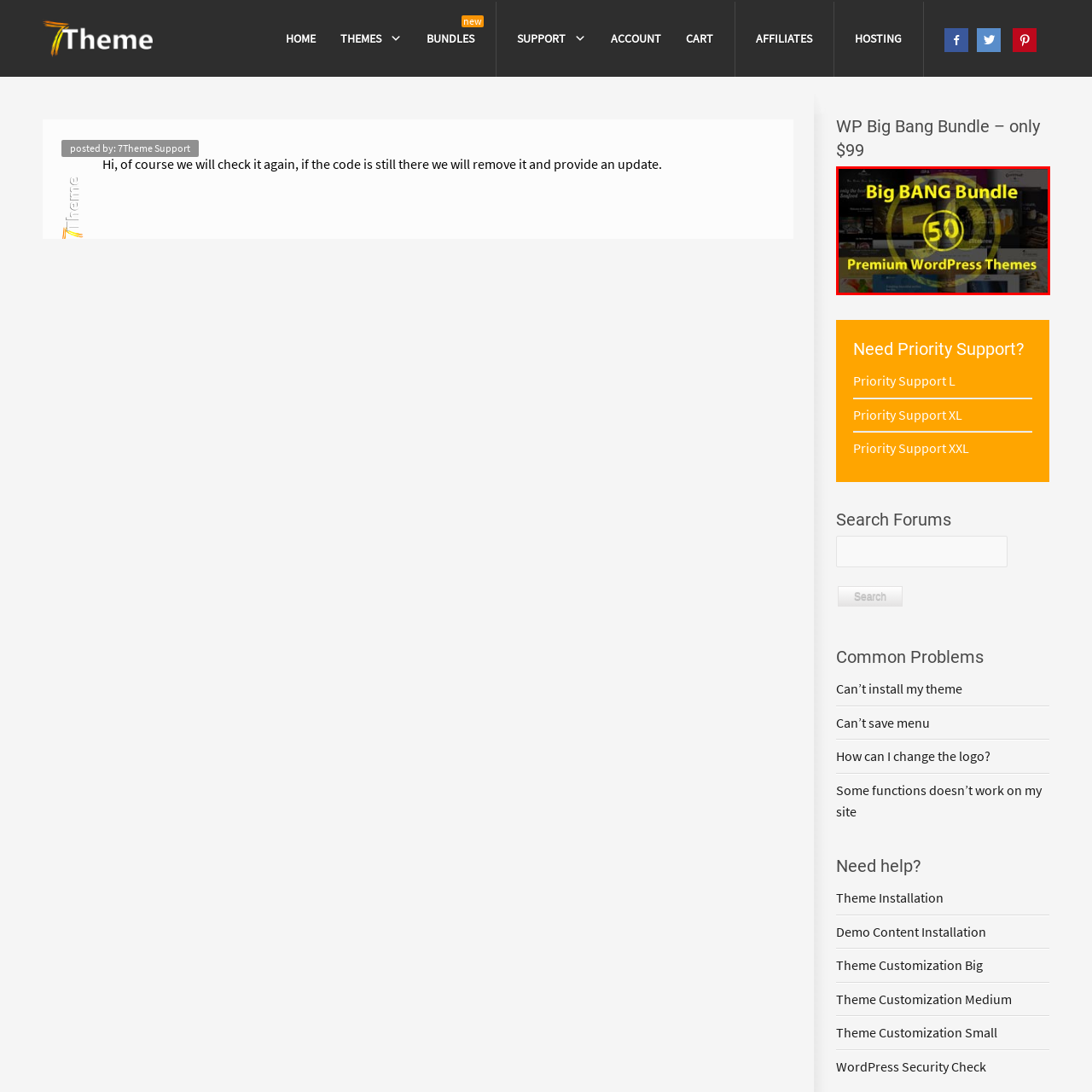Inspect the section highlighted in the red box, How many premium WordPress themes are included? 
Answer using a single word or phrase.

50